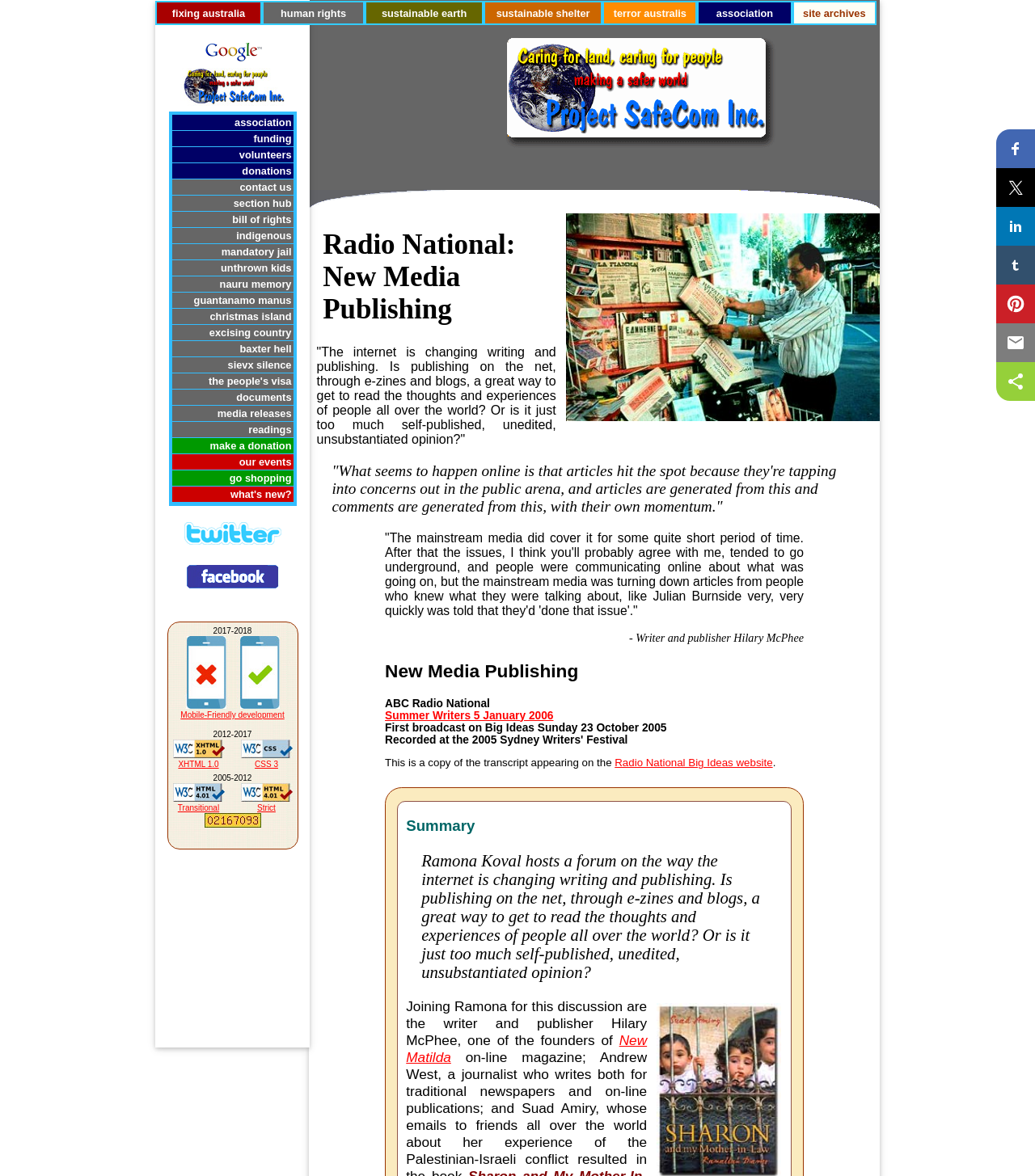Please identify the bounding box coordinates of the element's region that should be clicked to execute the following instruction: "Click on the 'Projections' link". The bounding box coordinates must be four float numbers between 0 and 1, i.e., [left, top, right, bottom].

None